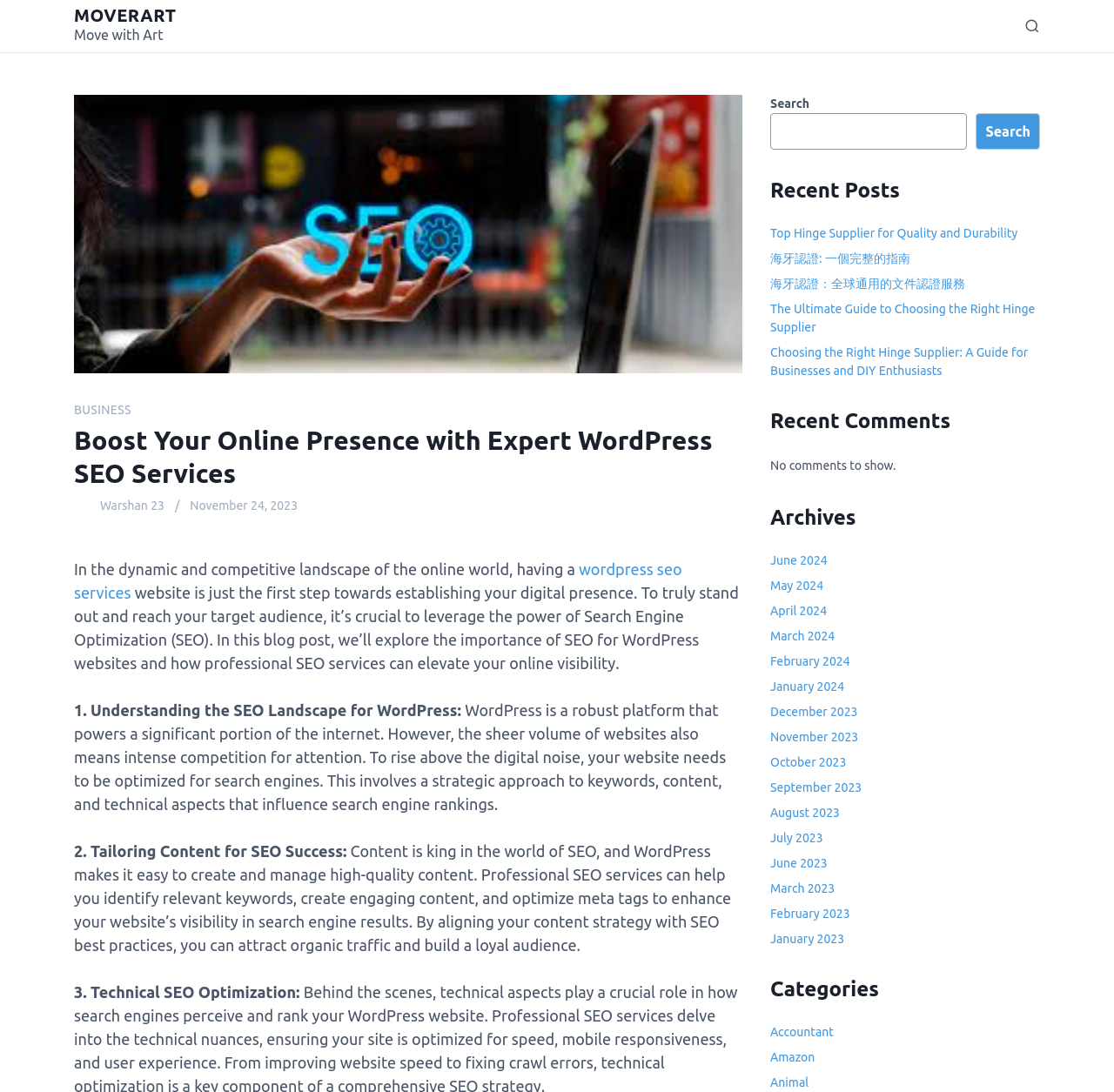What is the name of the company?
Using the image as a reference, answer the question with a short word or phrase.

MoverArt